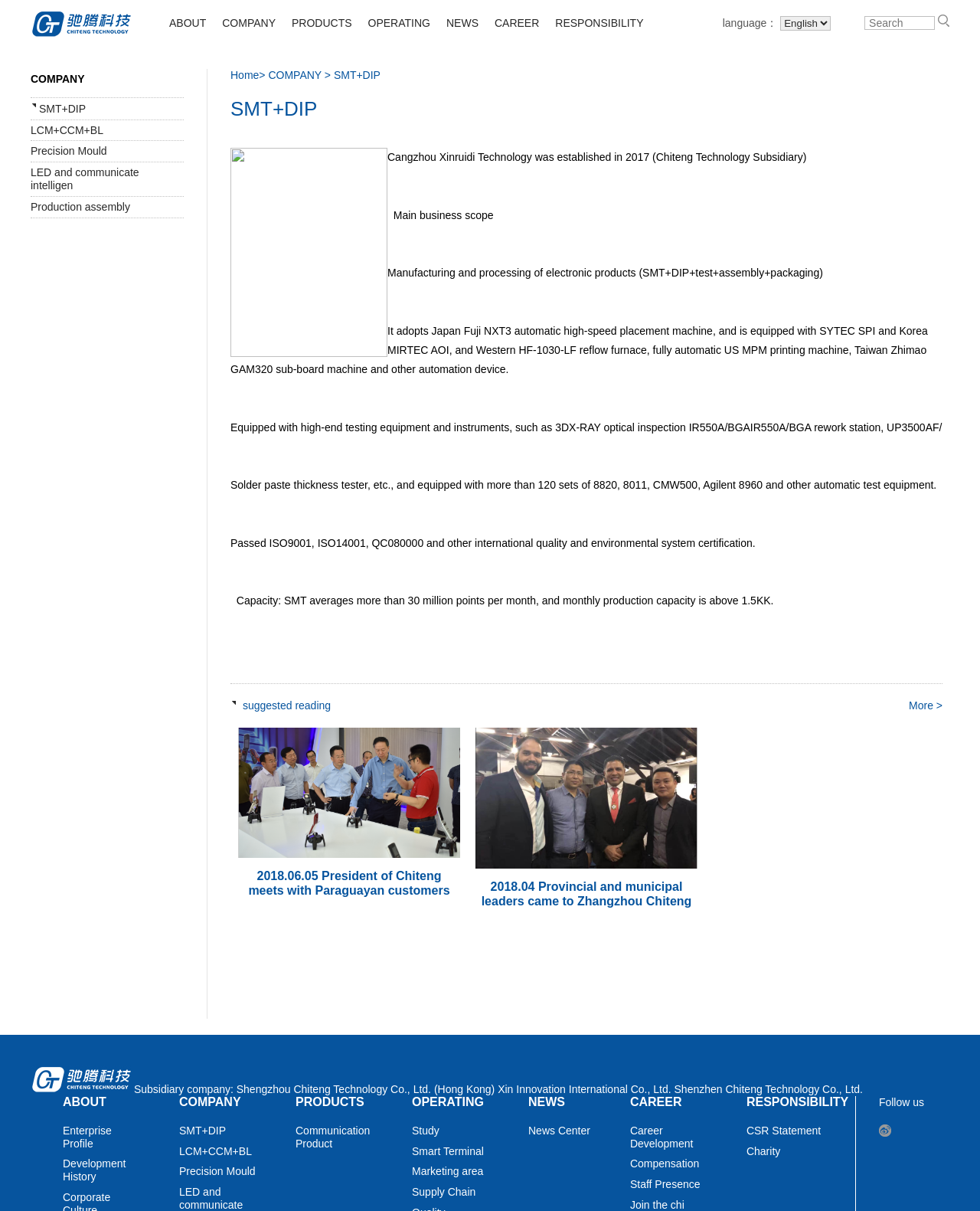Use a single word or phrase to answer the question:
How many links are there in the navigation menu?

8